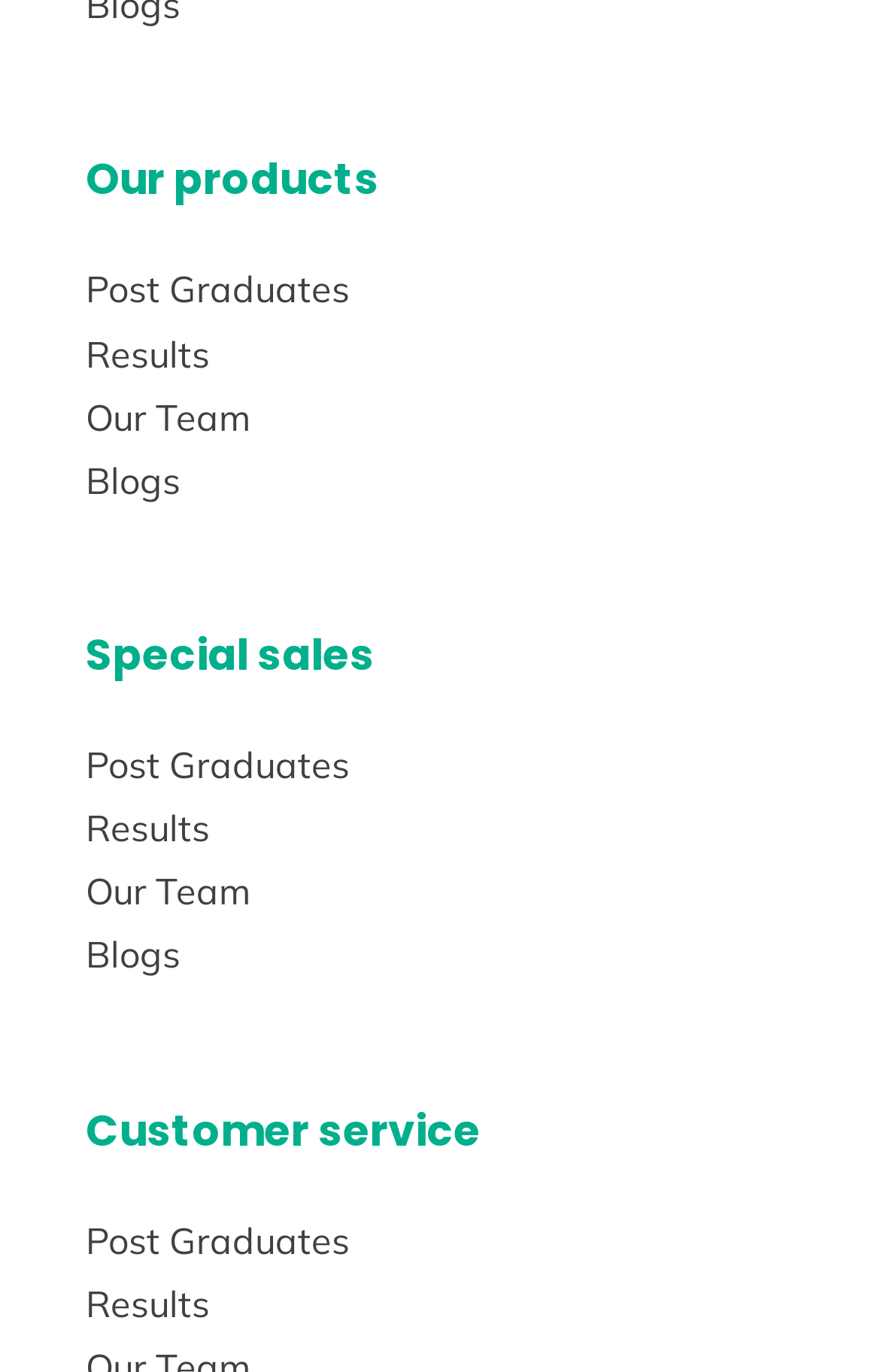What is the last link under 'Customer service'?
Using the image, give a concise answer in the form of a single word or short phrase.

Results